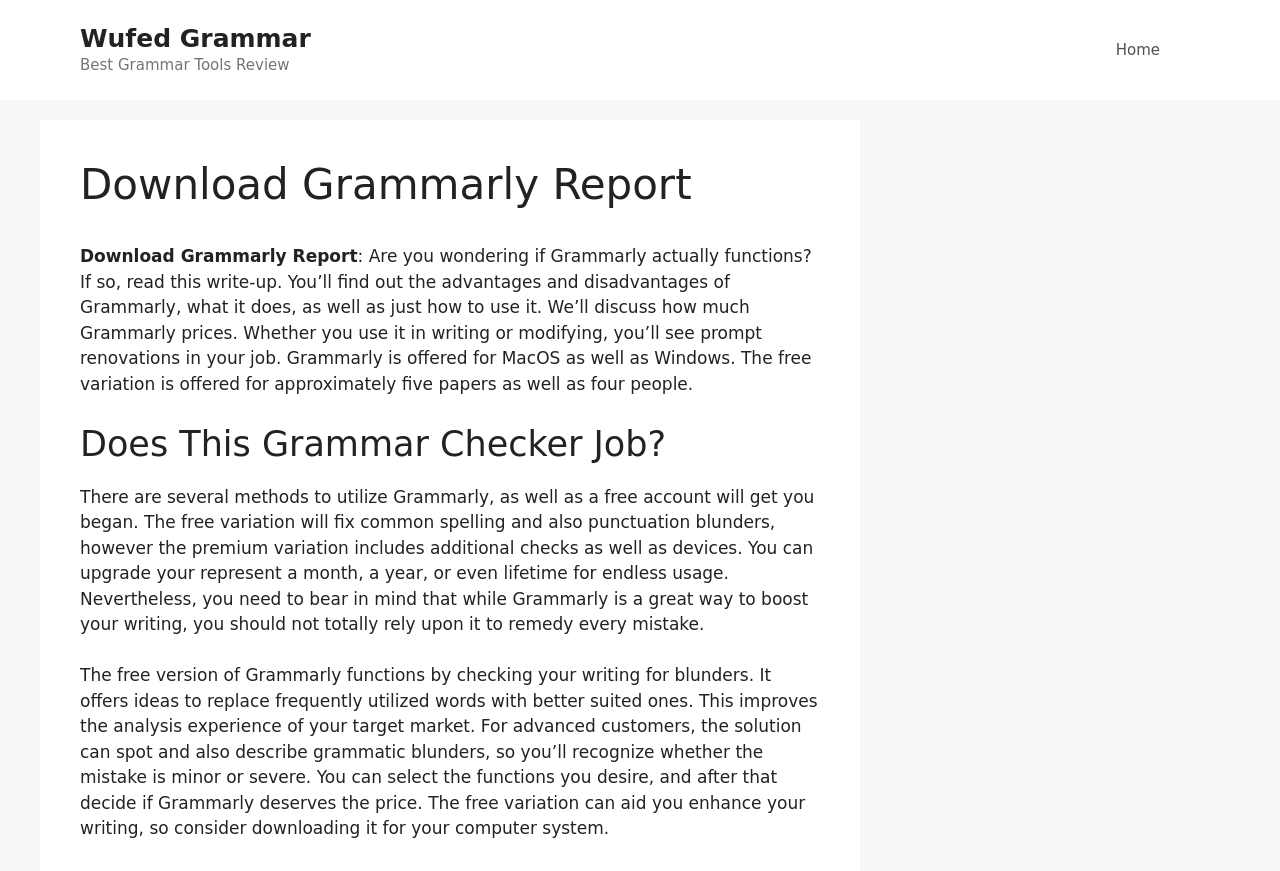Can Grammarly be used to correct every mistake?
Please respond to the question with as much detail as possible.

The webpage advises that while Grammarly is a great way to improve writing, it should not be relied upon to correct every mistake, and users should still exercise their own judgment when using the tool.